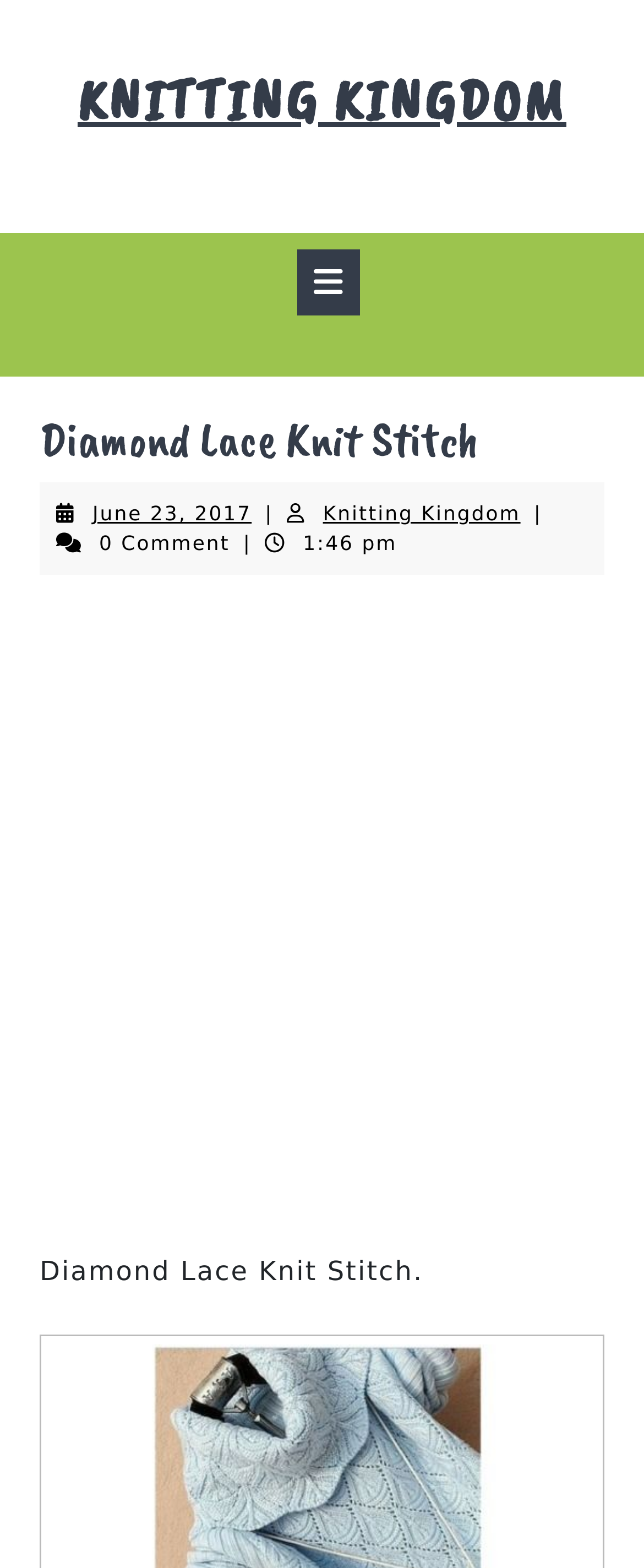Please respond to the question with a concise word or phrase:
What is the name of the knitting pattern?

Diamond Lace Knit Stitch